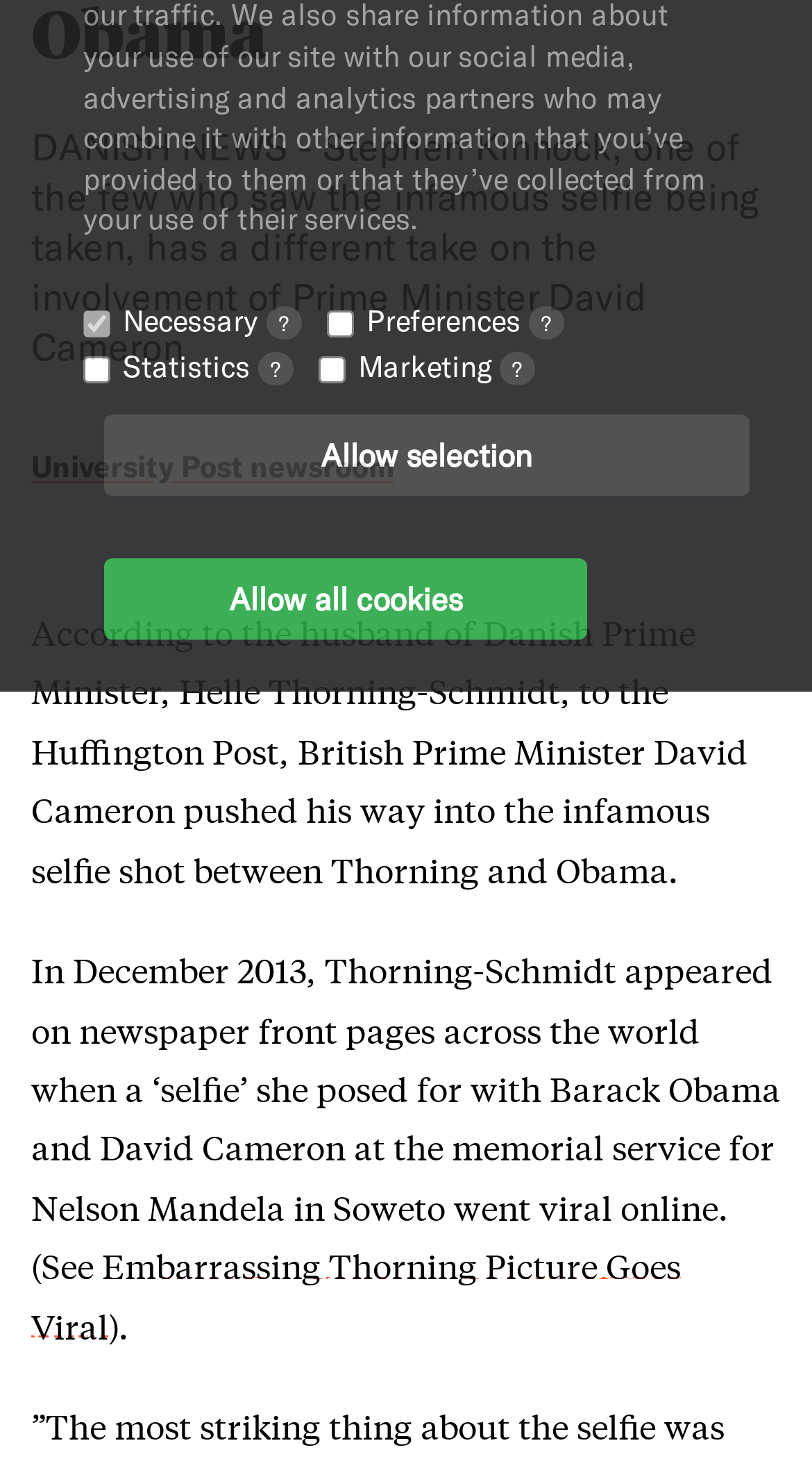Identify the bounding box coordinates for the UI element described as: "parent_node: Preferences?".

[0.403, 0.213, 0.436, 0.231]